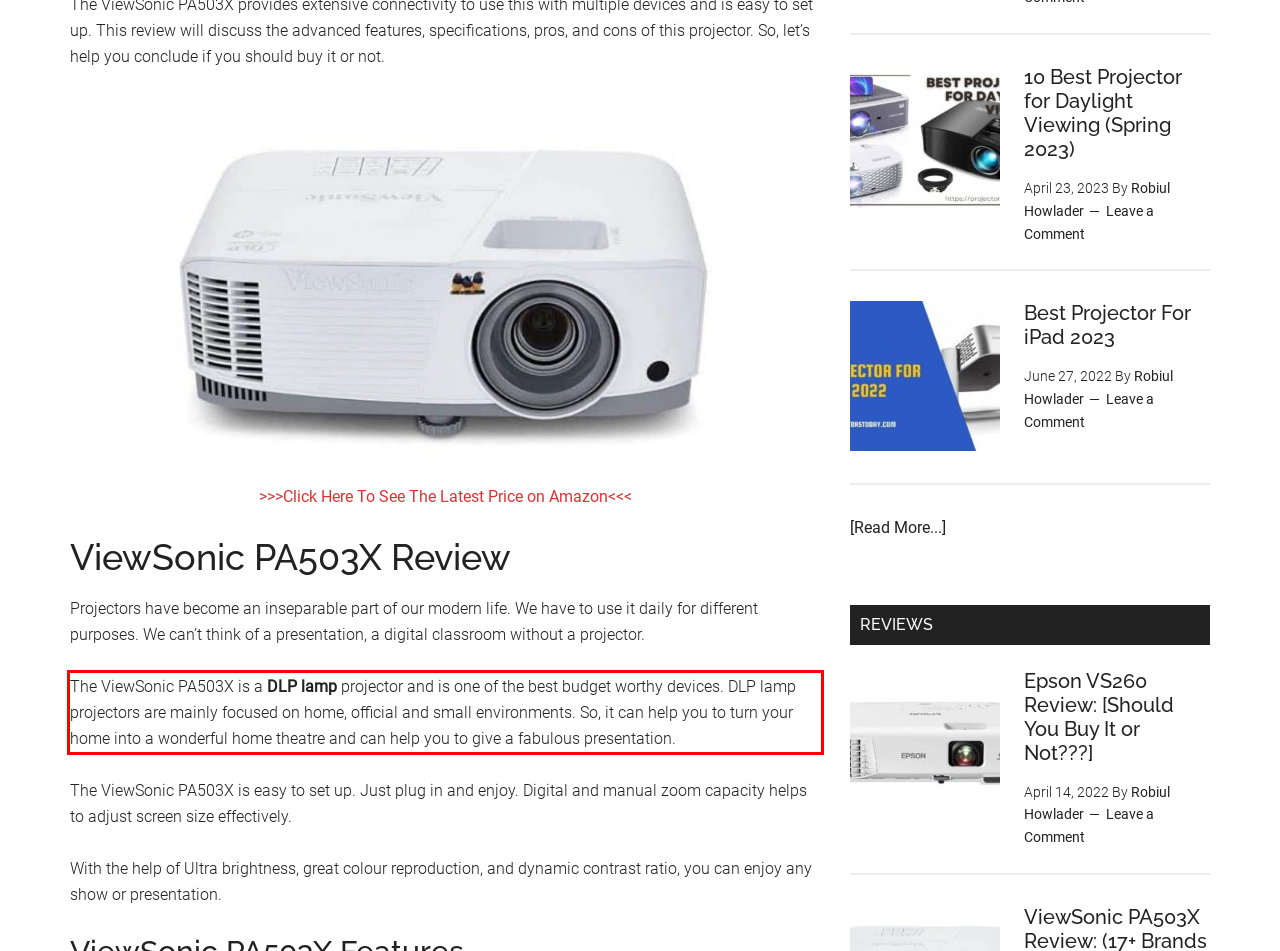Identify the red bounding box in the webpage screenshot and perform OCR to generate the text content enclosed.

The ViewSonic PA503X is a DLP lamp projector and is one of the best budget worthy devices. DLP lamp projectors are mainly focused on home, official and small environments. So, it can help you to turn your home into a wonderful home theatre and can help you to give a fabulous presentation.